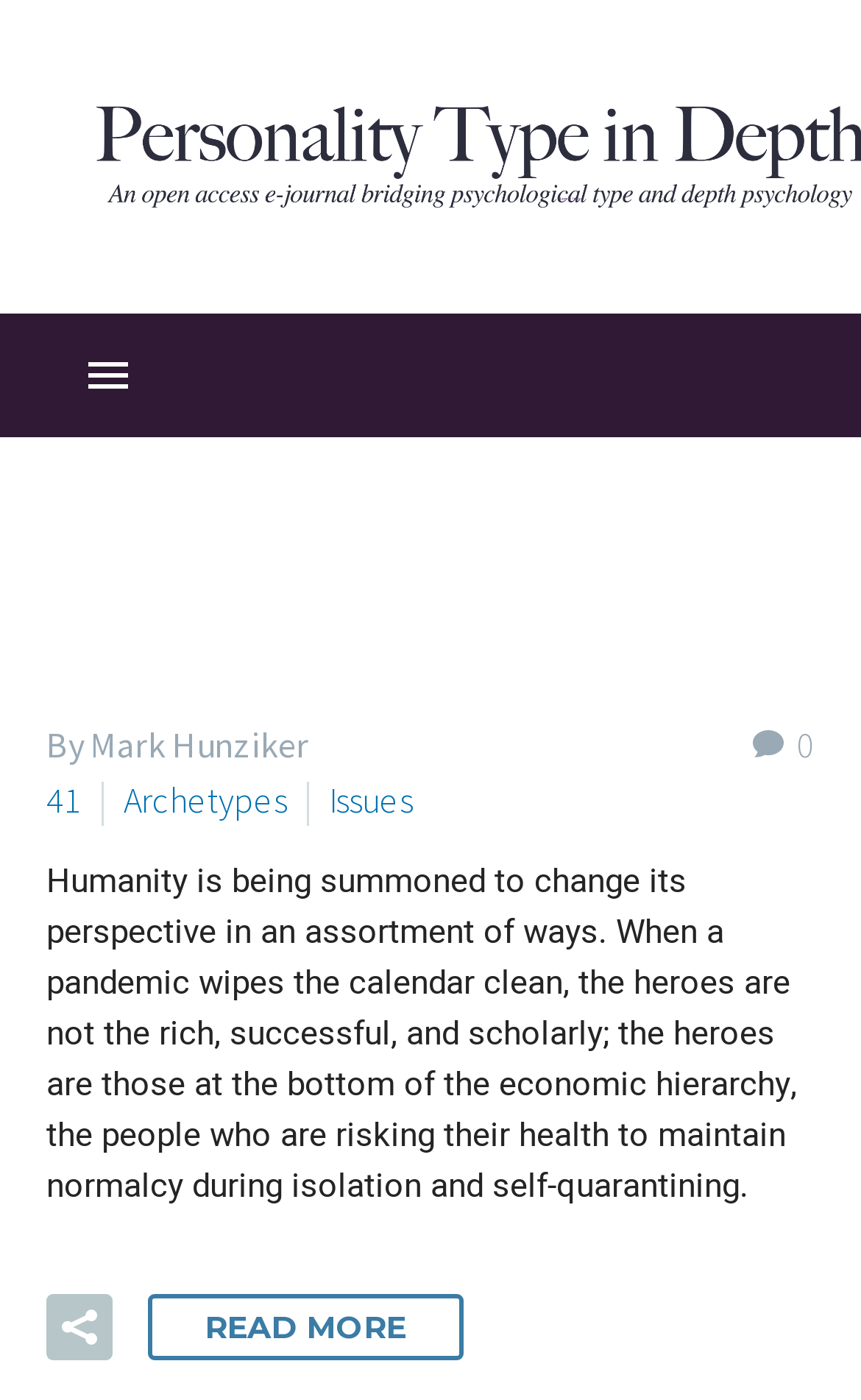What is the topic of the article?
Please use the visual content to give a single word or phrase answer.

Pandemic